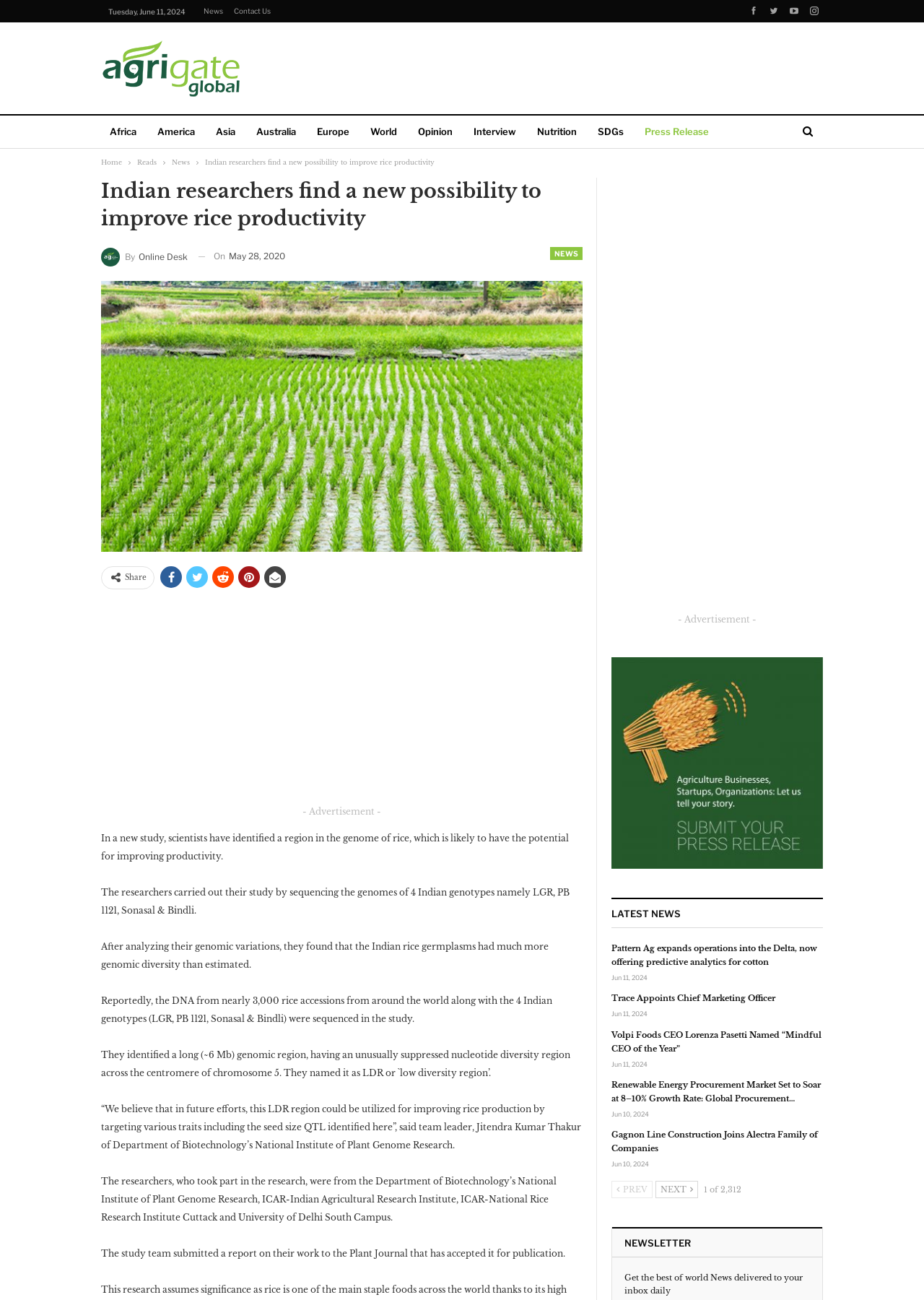Please find the bounding box coordinates of the section that needs to be clicked to achieve this instruction: "Navigate to the next post".

None